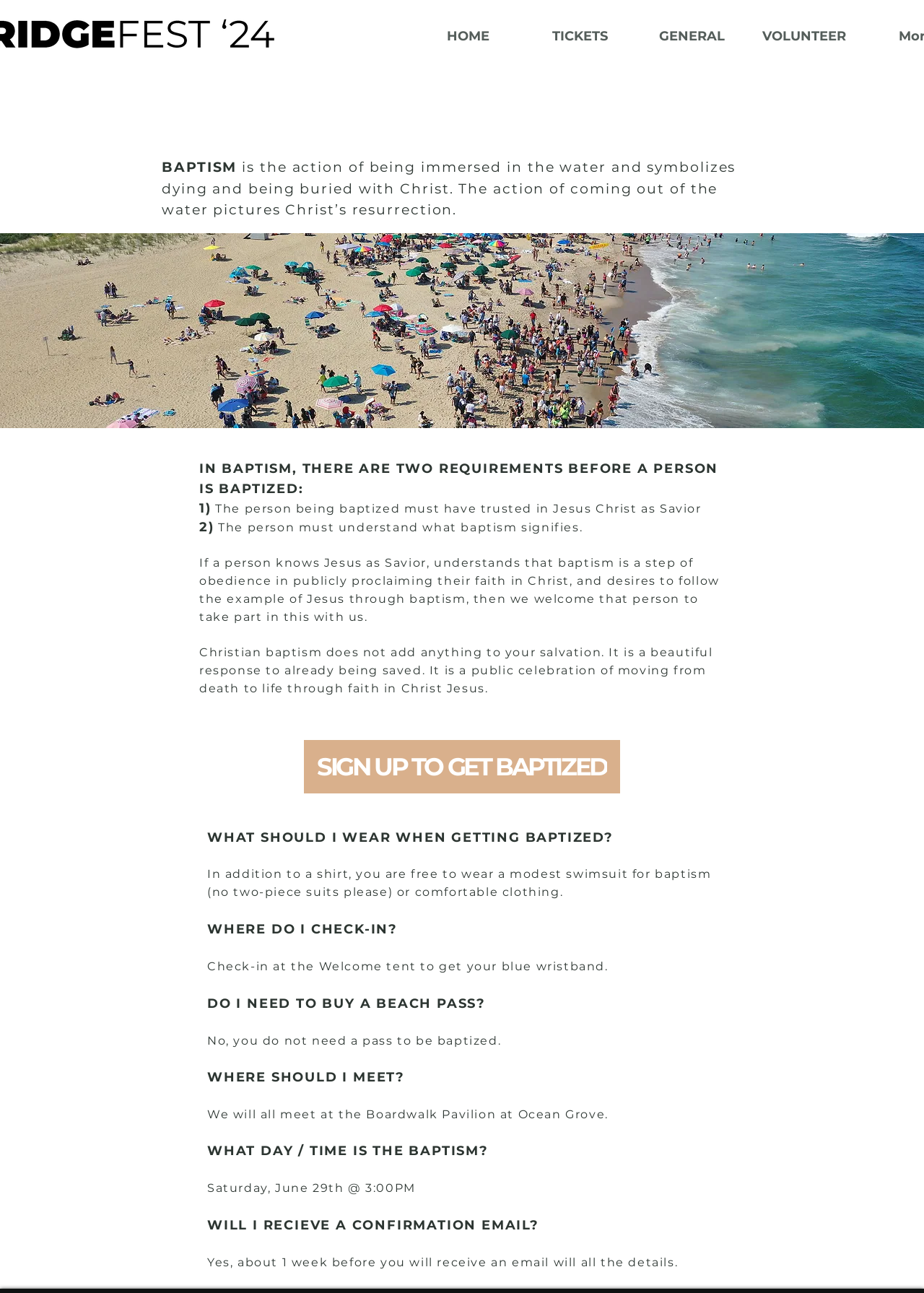Calculate the bounding box coordinates for the UI element based on the following description: "Friends of the Library". Ensure the coordinates are four float numbers between 0 and 1, i.e., [left, top, right, bottom].

None